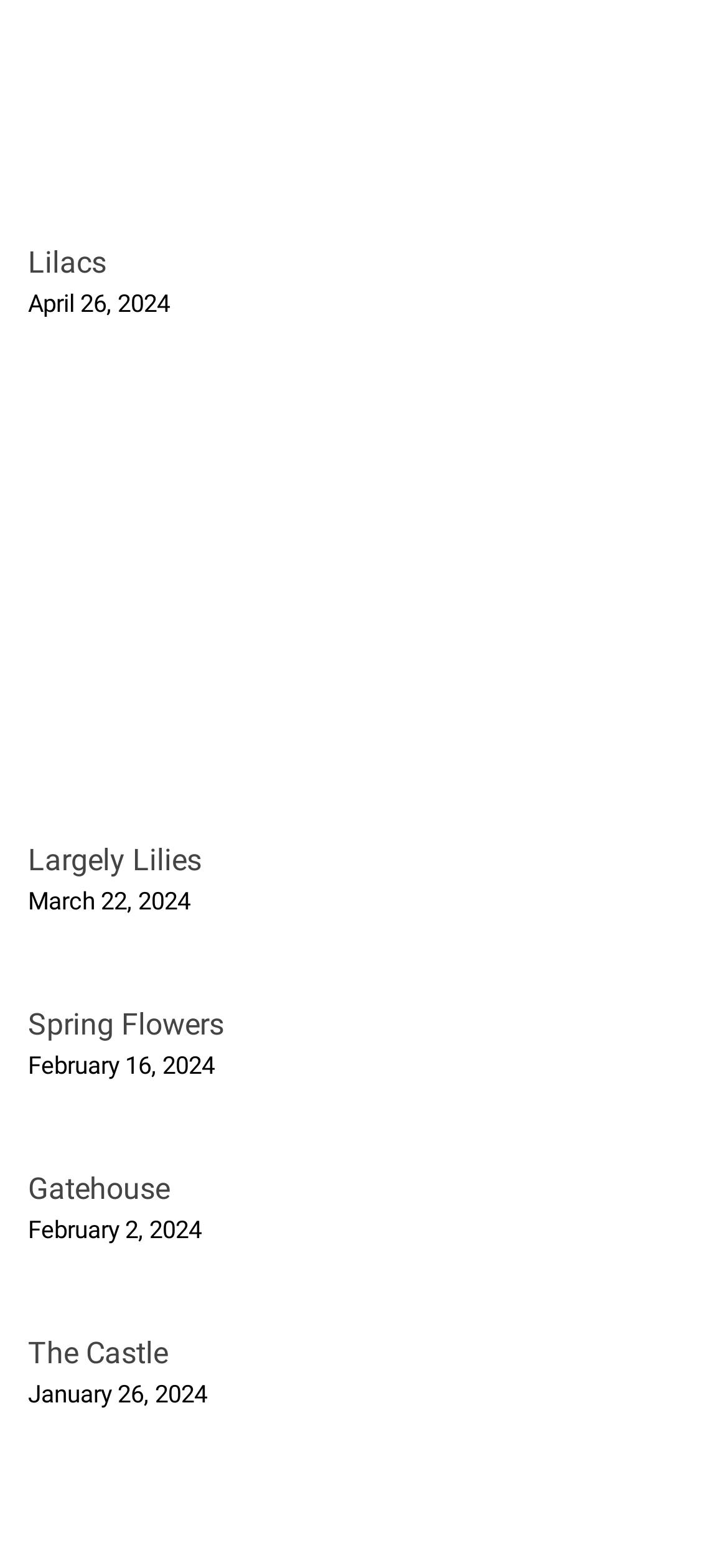Please reply to the following question with a single word or a short phrase:
How many links are there on the page?

5